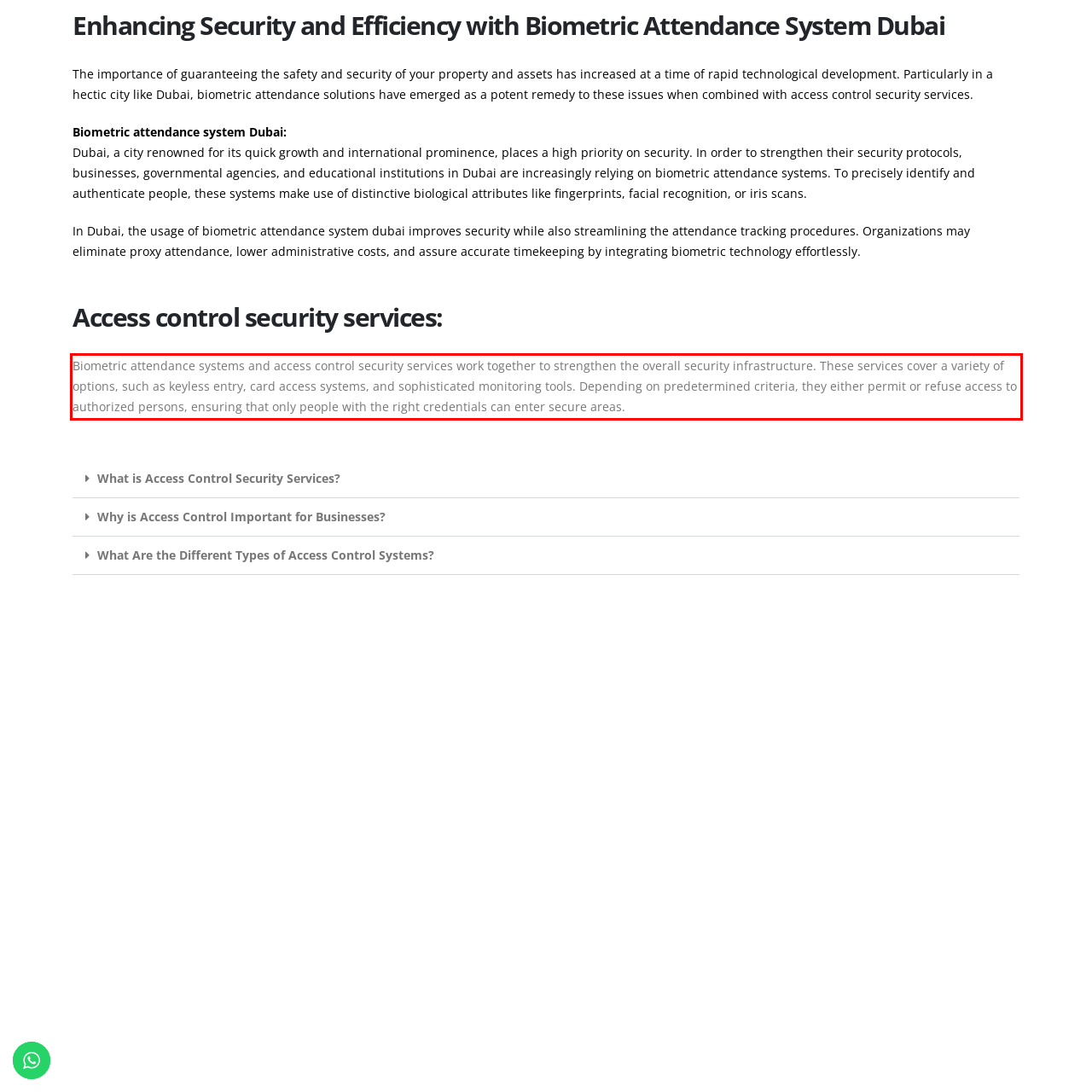Please identify and extract the text from the UI element that is surrounded by a red bounding box in the provided webpage screenshot.

Biometric attendance systems and access control security services work together to strengthen the overall security infrastructure. These services cover a variety of options, such as keyless entry, card access systems, and sophisticated monitoring tools. Depending on predetermined criteria, they either permit or refuse access to authorized persons, ensuring that only people with the right credentials can enter secure areas.